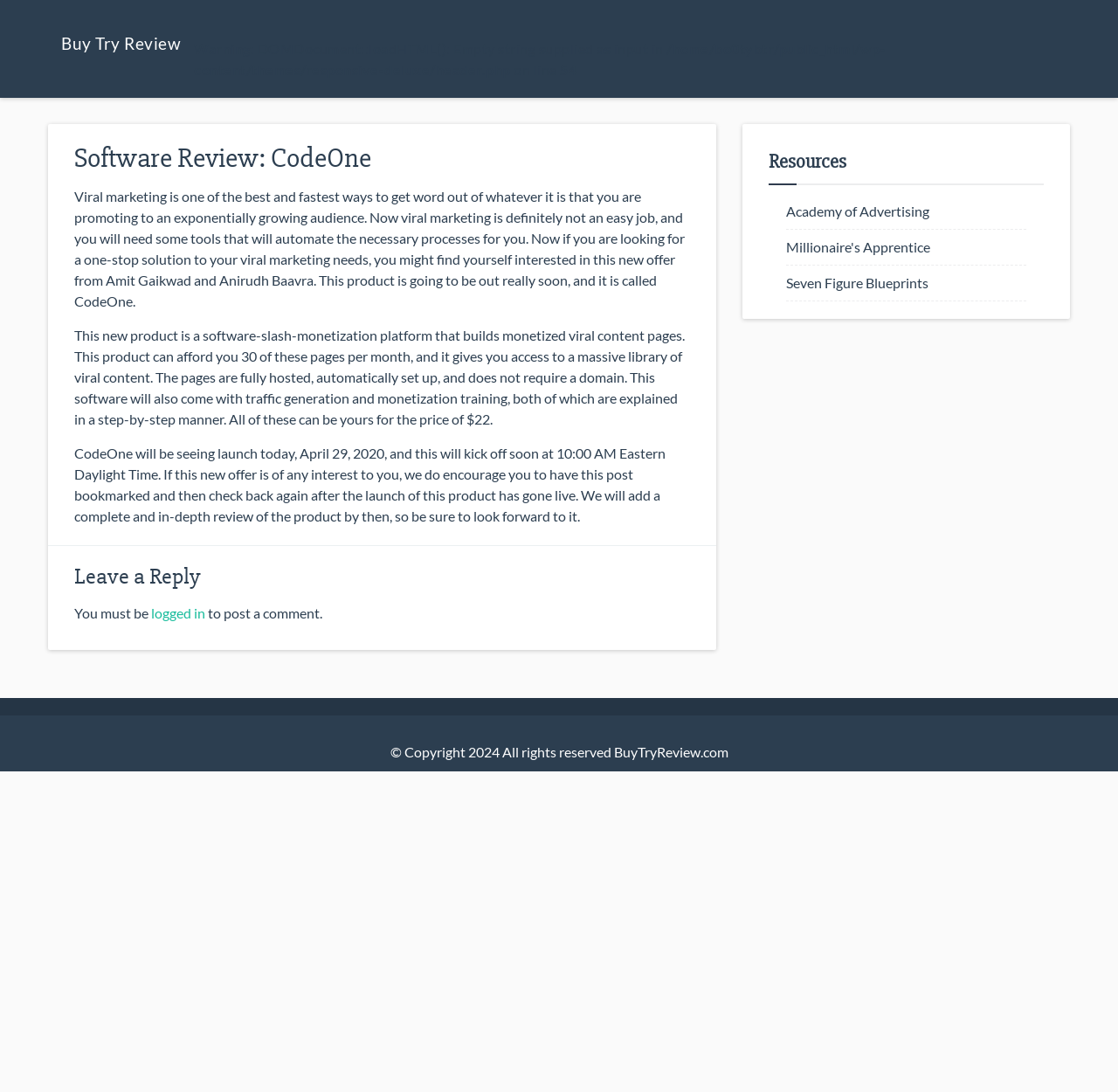Based on the image, please respond to the question with as much detail as possible:
When is CodeOne launching?

The text mentions that CodeOne will be seeing launch today, April 29, 2020, and this will kick off soon at 10:00 AM Eastern Daylight Time.